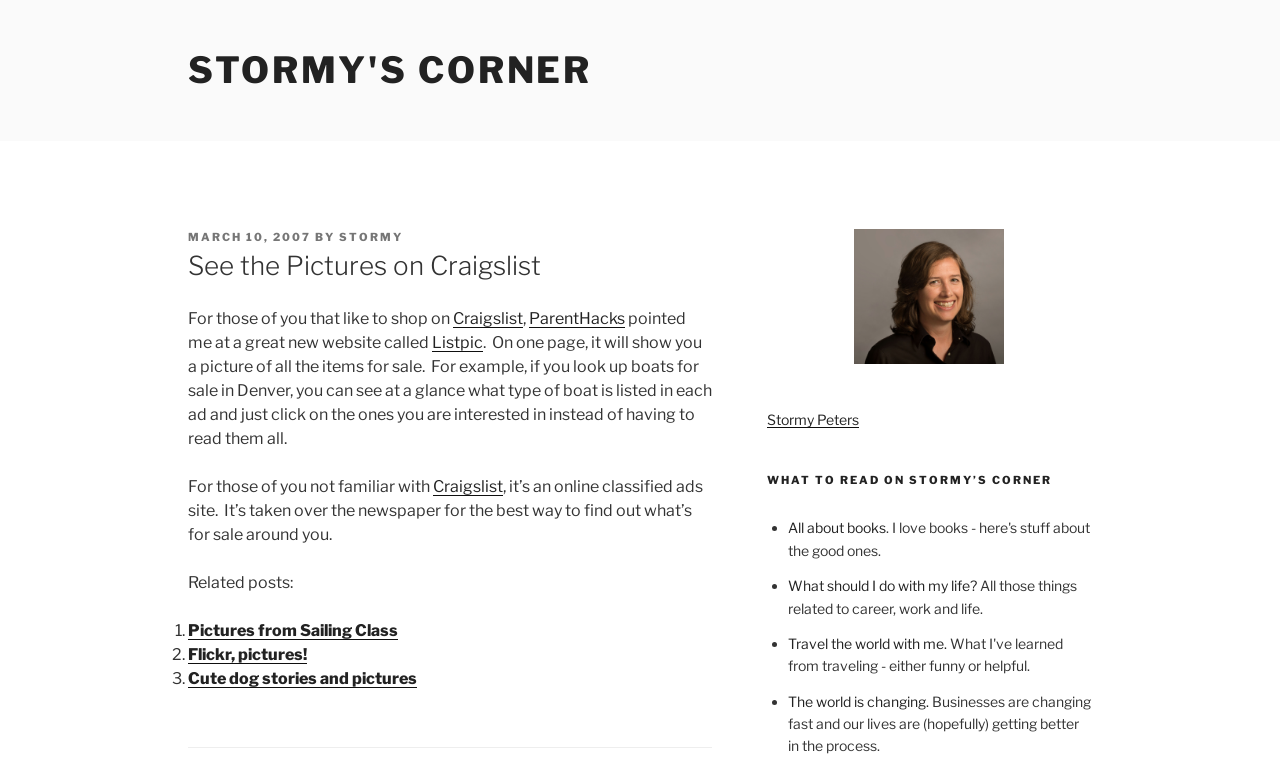Please indicate the bounding box coordinates of the element's region to be clicked to achieve the instruction: "Read more about Craigslist". Provide the coordinates as four float numbers between 0 and 1, i.e., [left, top, right, bottom].

[0.354, 0.408, 0.409, 0.433]